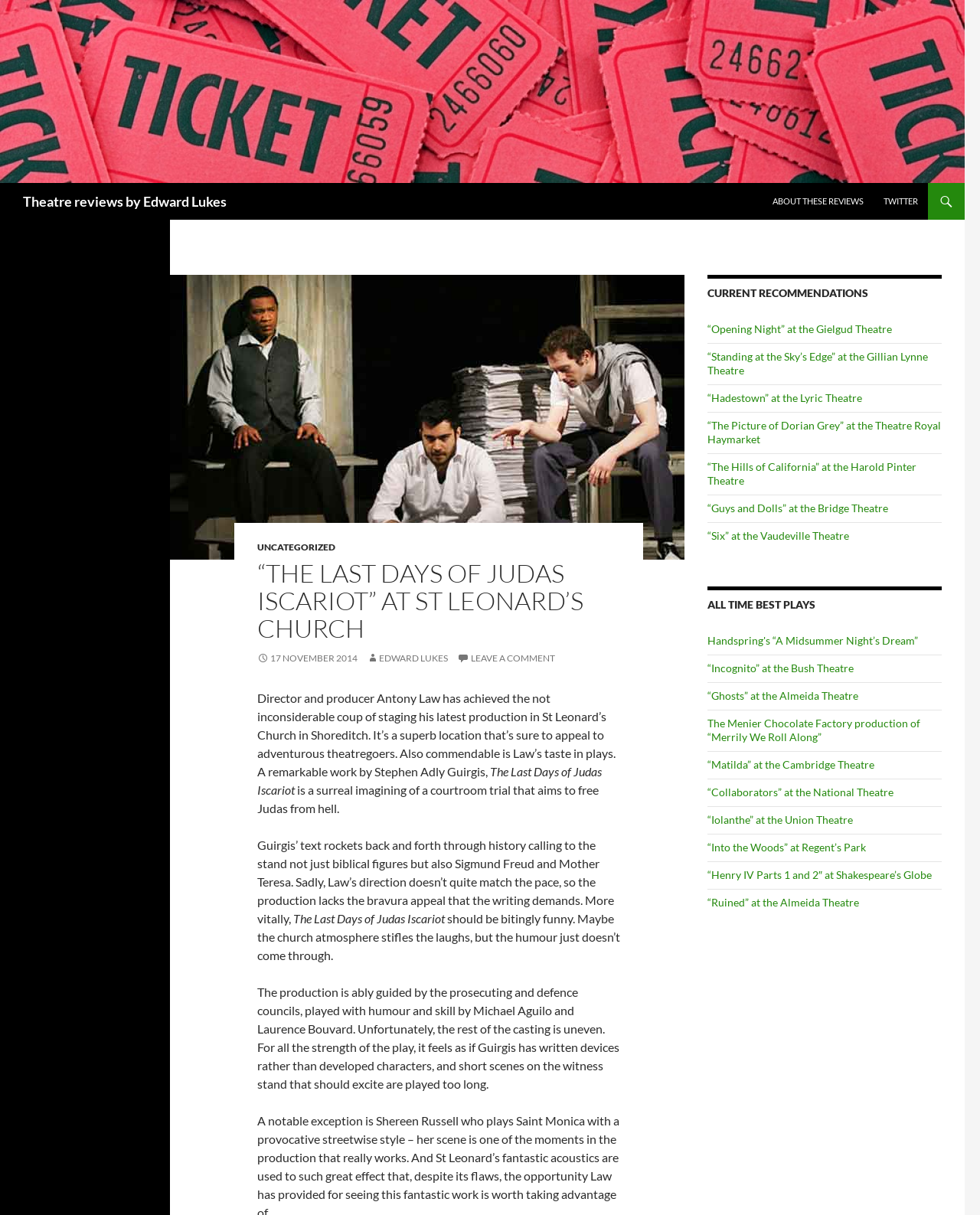Please identify the bounding box coordinates of the element I should click to complete this instruction: 'Click on the link to '“Opening Night” at the Gielgud Theatre''. The coordinates should be given as four float numbers between 0 and 1, like this: [left, top, right, bottom].

[0.722, 0.265, 0.91, 0.276]